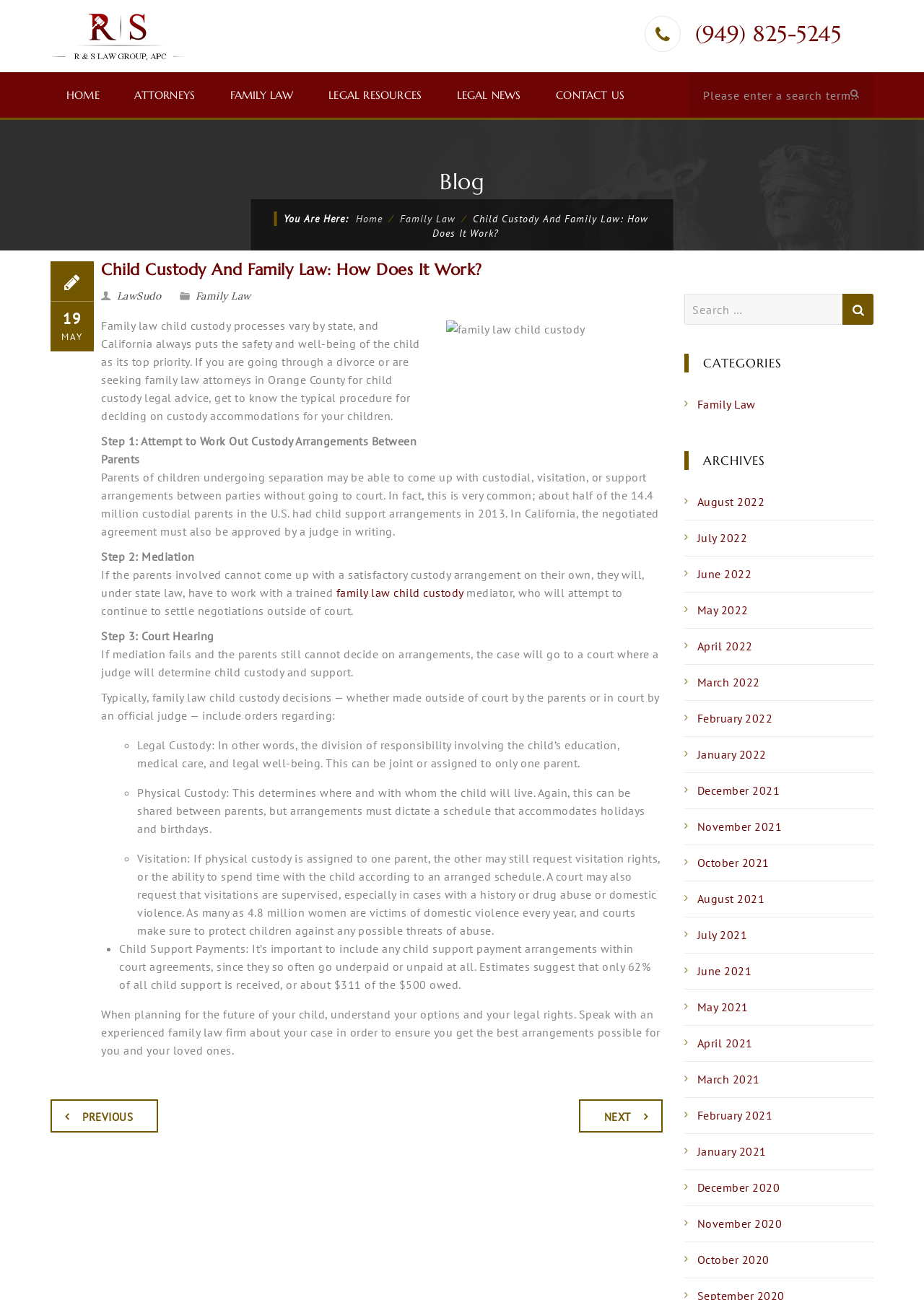Locate the bounding box coordinates of the element's region that should be clicked to carry out the following instruction: "Go to the next page". The coordinates need to be four float numbers between 0 and 1, i.e., [left, top, right, bottom].

[0.626, 0.846, 0.717, 0.871]